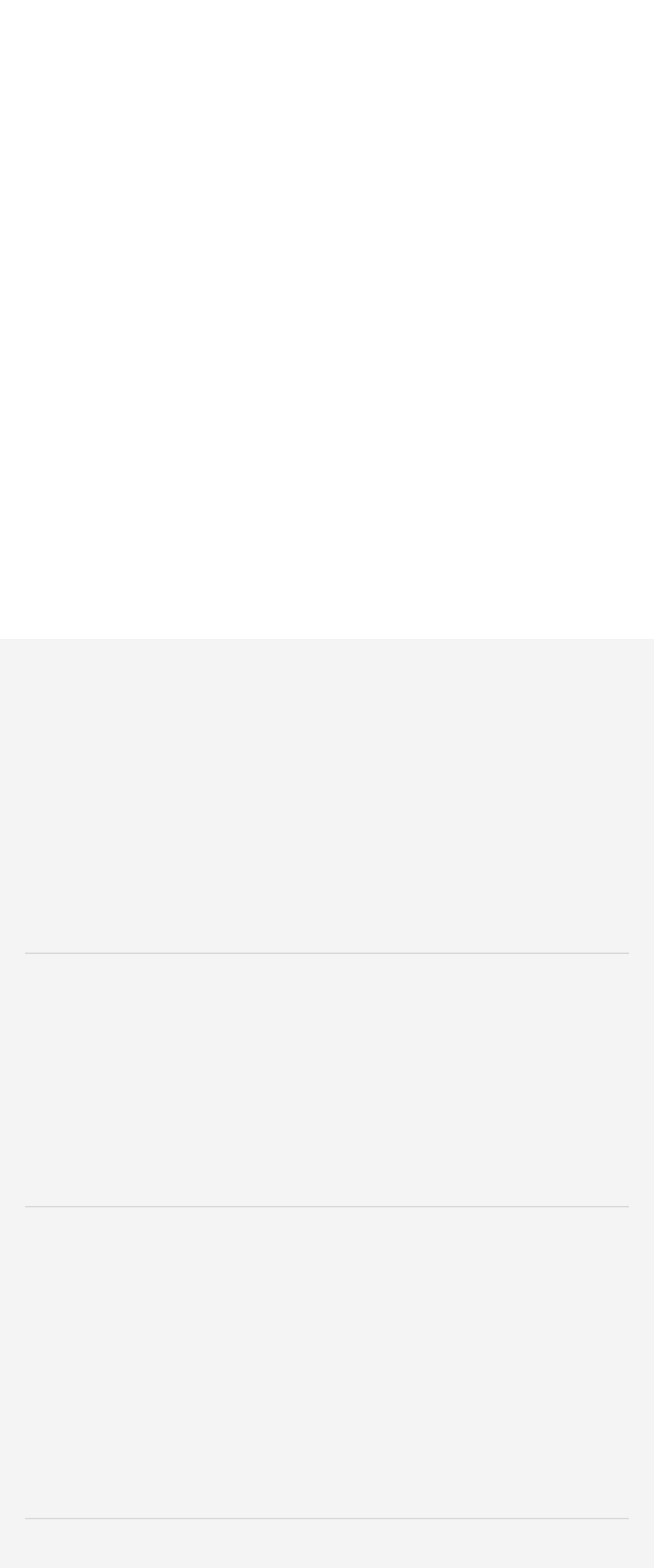Indicate the bounding box coordinates of the clickable region to achieve the following instruction: "View GHI ANALYSIS."

None